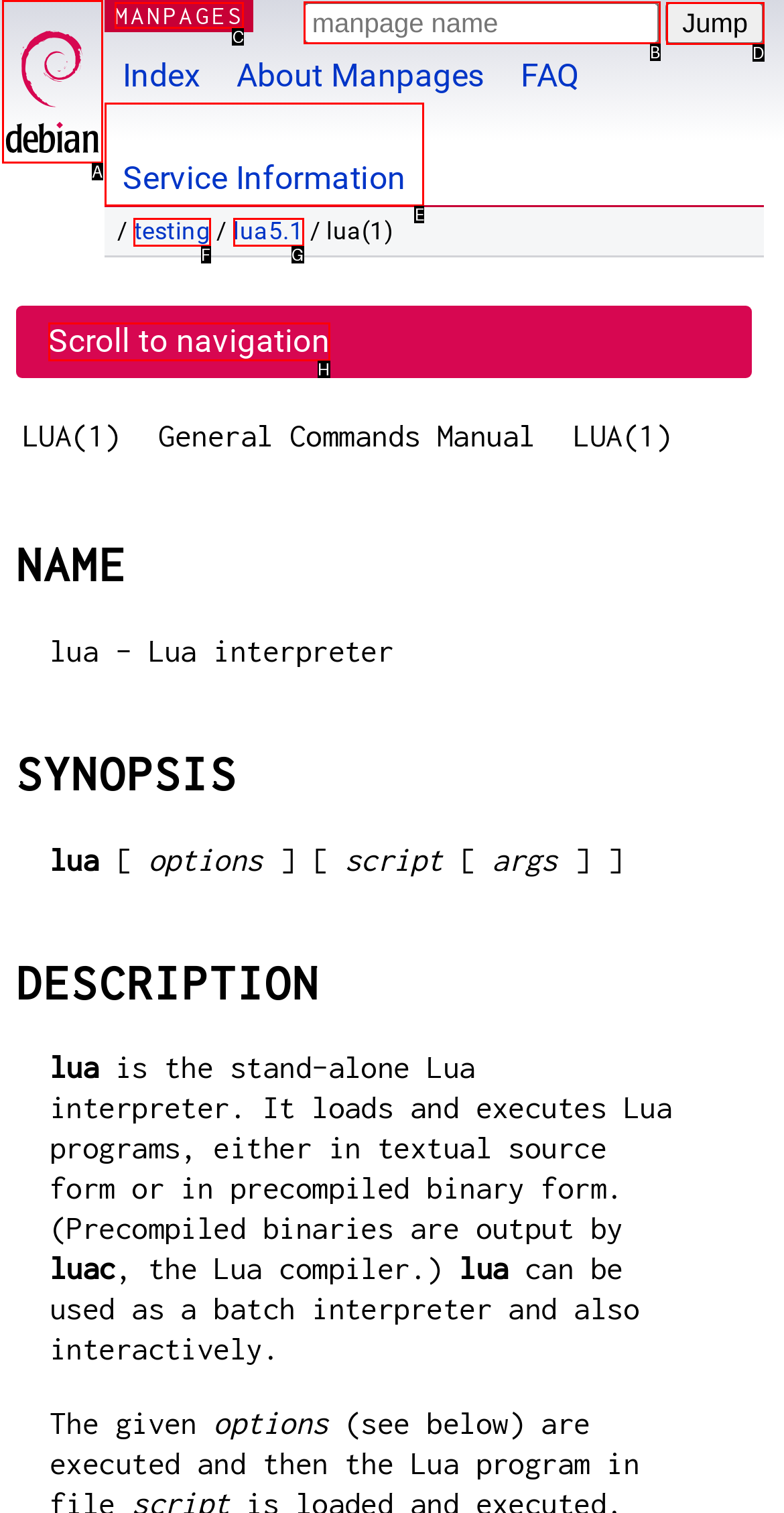From the given options, choose the one to complete the task: Enter manpage name
Indicate the letter of the correct option.

B